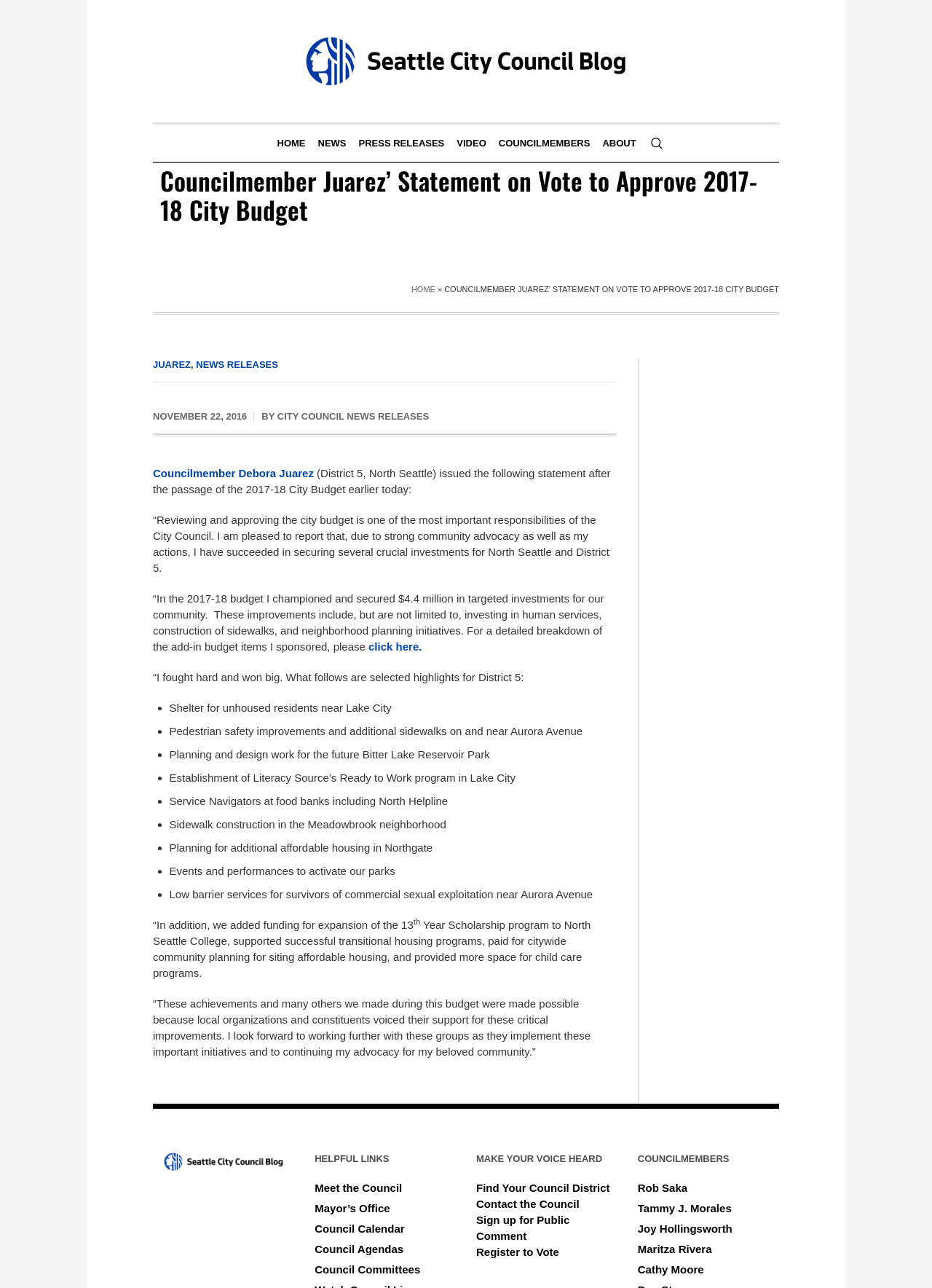Who issued a statement on the 2017-18 City Budget?
Please provide a comprehensive answer based on the visual information in the image.

The webpage is about Councilmember Debora Juarez's statement on the 2017-18 City Budget, so the answer is Councilmember Debora Juarez.